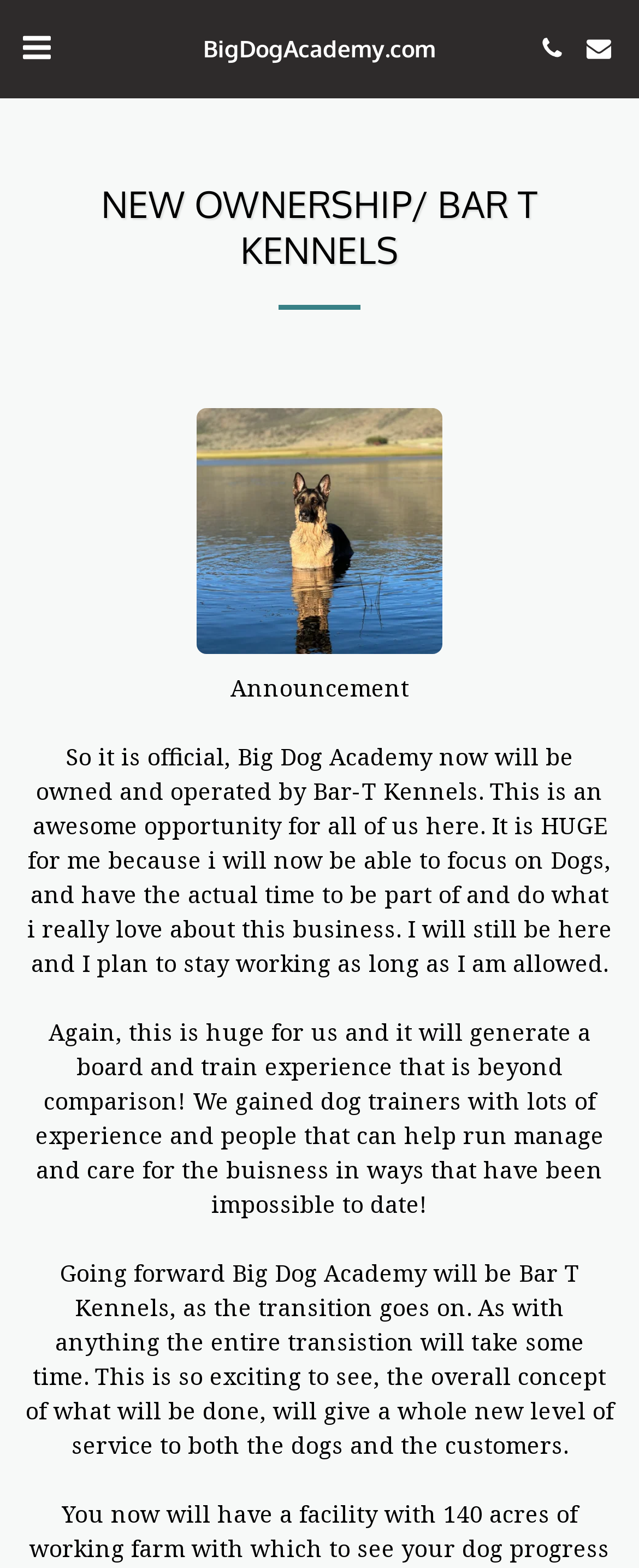What is the benefit of the new ownership?
Examine the image and provide an in-depth answer to the question.

According to the text, the new ownership will allow the author to 'focus on Dogs, and have the actual time to be part of and do what i really love about this business.' This implies that the benefit of the new ownership is that the author can focus more on dogs.